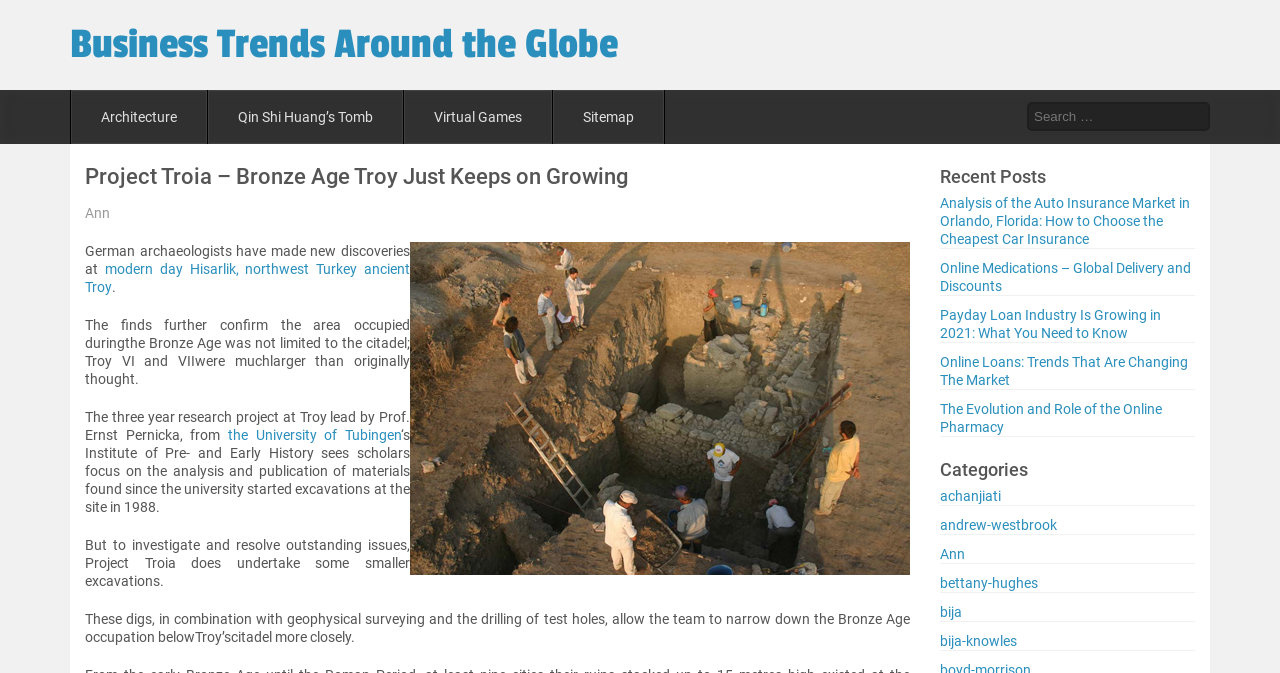Predict the bounding box coordinates of the area that should be clicked to accomplish the following instruction: "Learn about Qin Shi Huang’s Tomb". The bounding box coordinates should consist of four float numbers between 0 and 1, i.e., [left, top, right, bottom].

[0.162, 0.134, 0.315, 0.214]